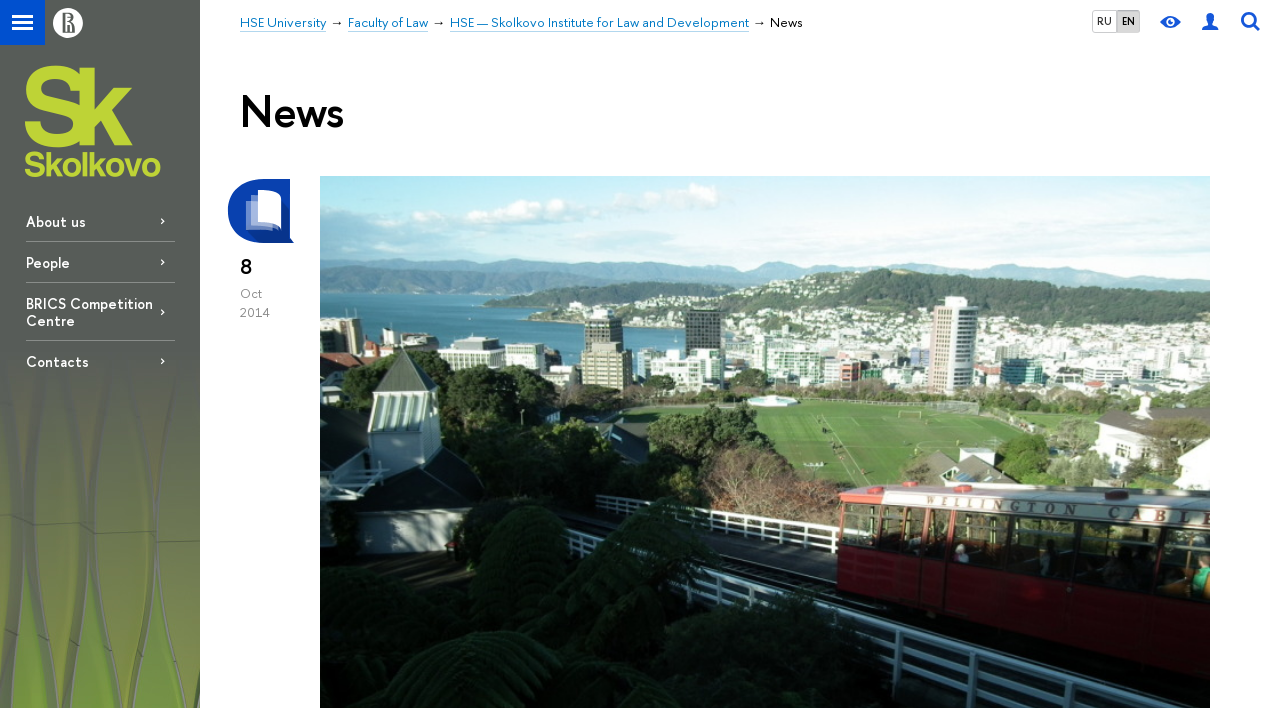Identify the bounding box coordinates for the element you need to click to achieve the following task: "Go to HSE University page". Provide the bounding box coordinates as four float numbers between 0 and 1, in the form [left, top, right, bottom].

[0.188, 0.019, 0.255, 0.046]